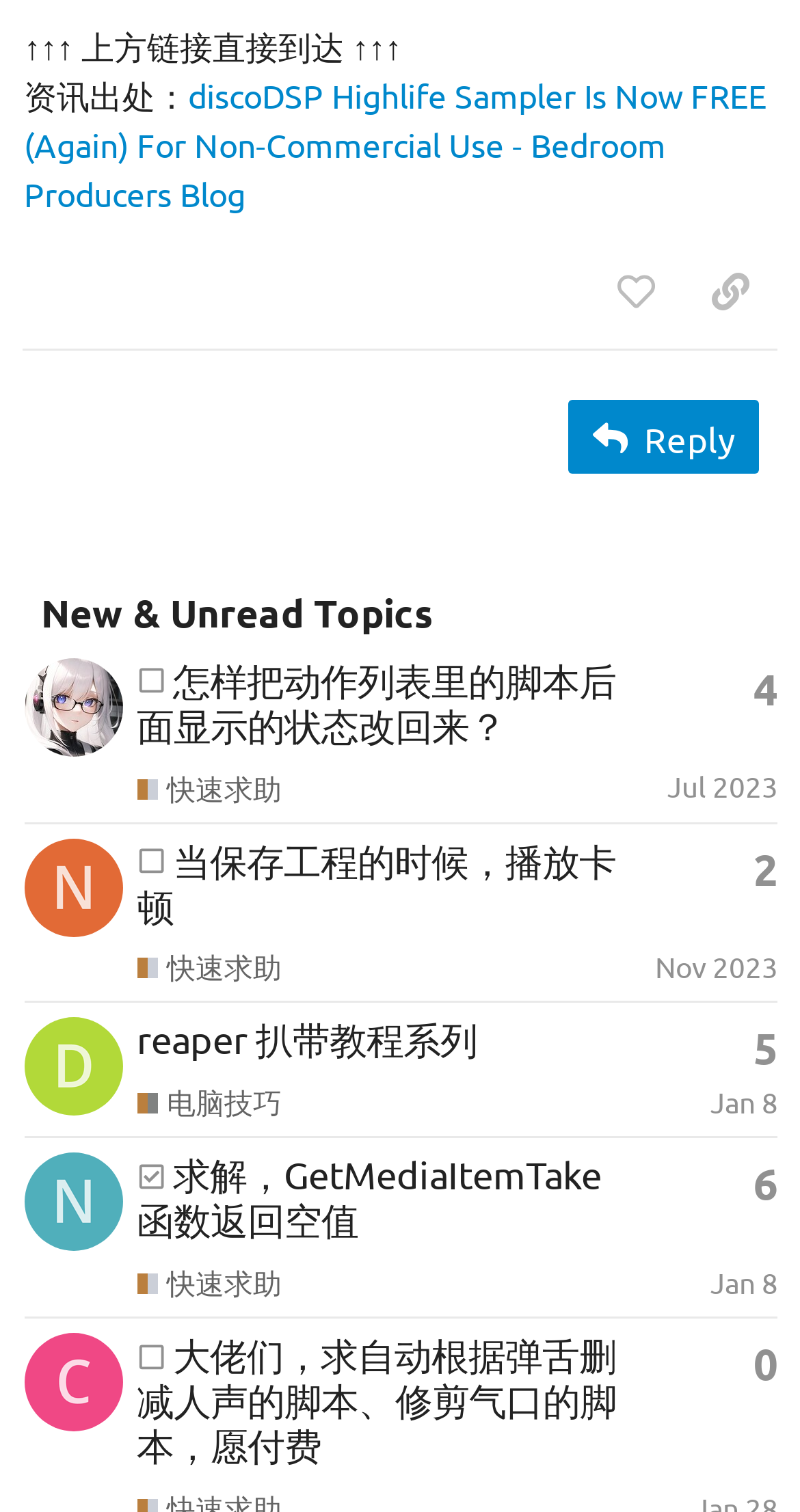How many profiles are shown on the page?
Give a single word or phrase answer based on the content of the image.

5